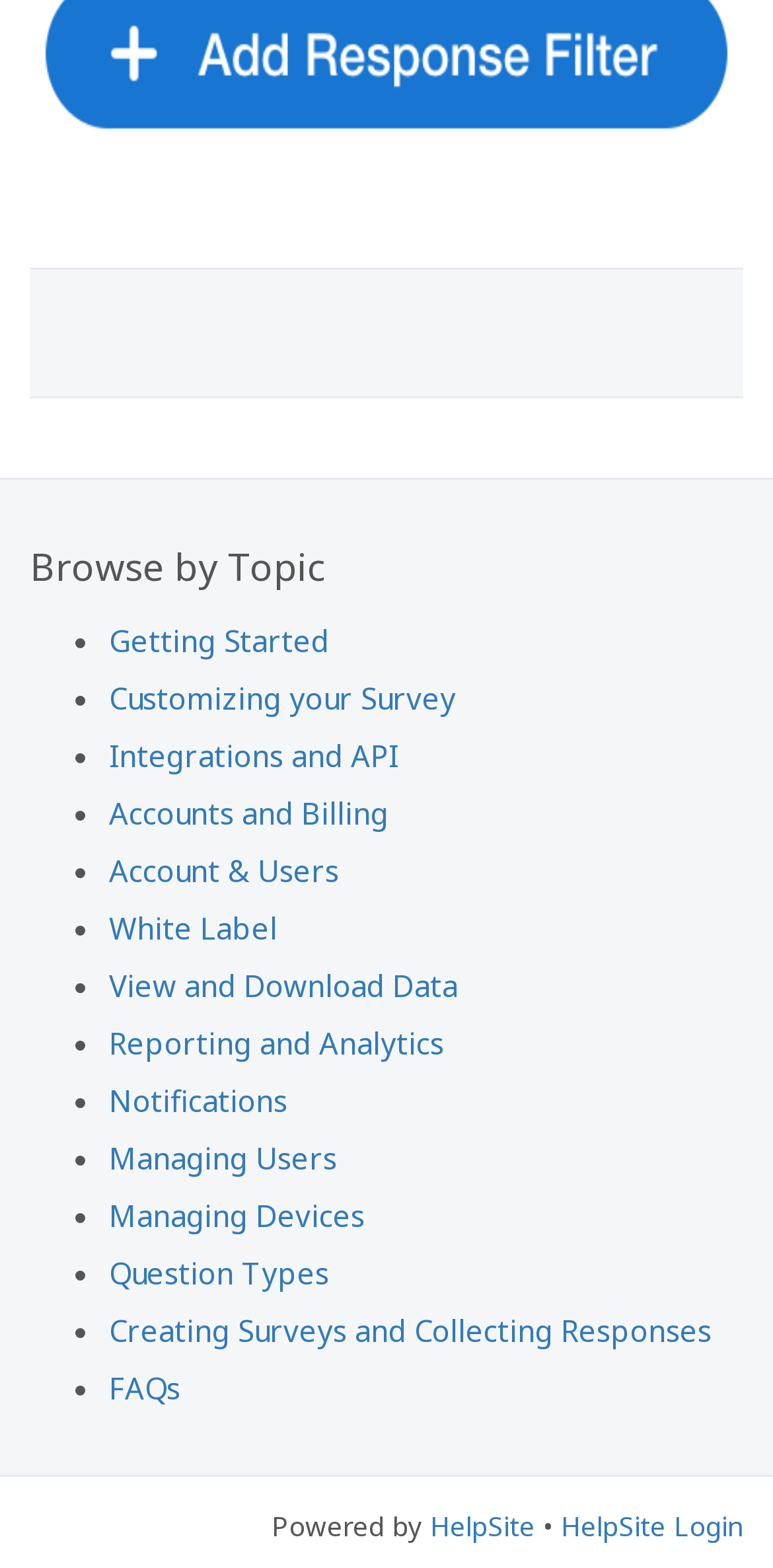What is the last link in the list? Based on the screenshot, please respond with a single word or phrase.

FAQs